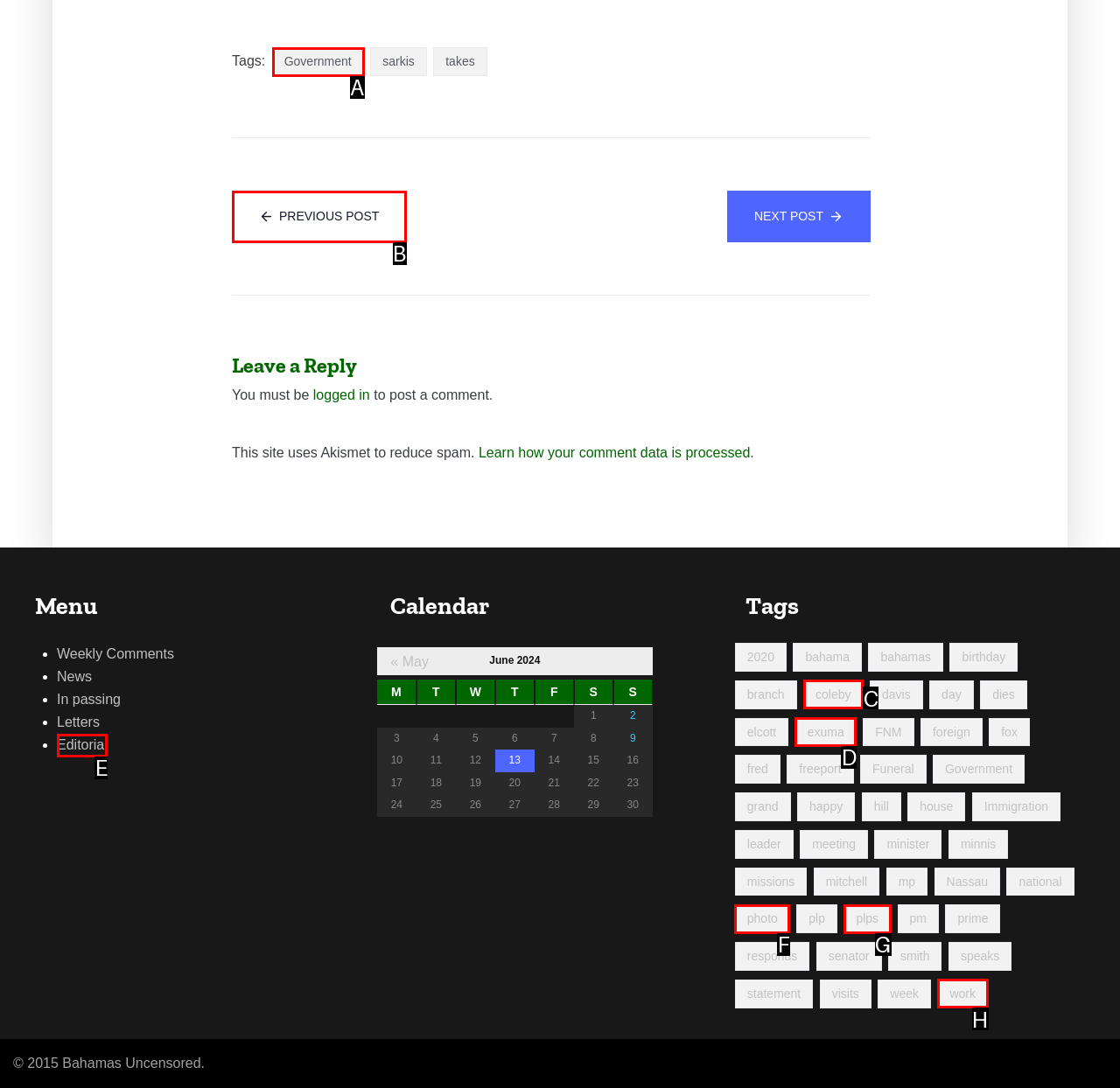Determine the letter of the element I should select to fulfill the following instruction: Click on the 'Government' tag. Just provide the letter.

A